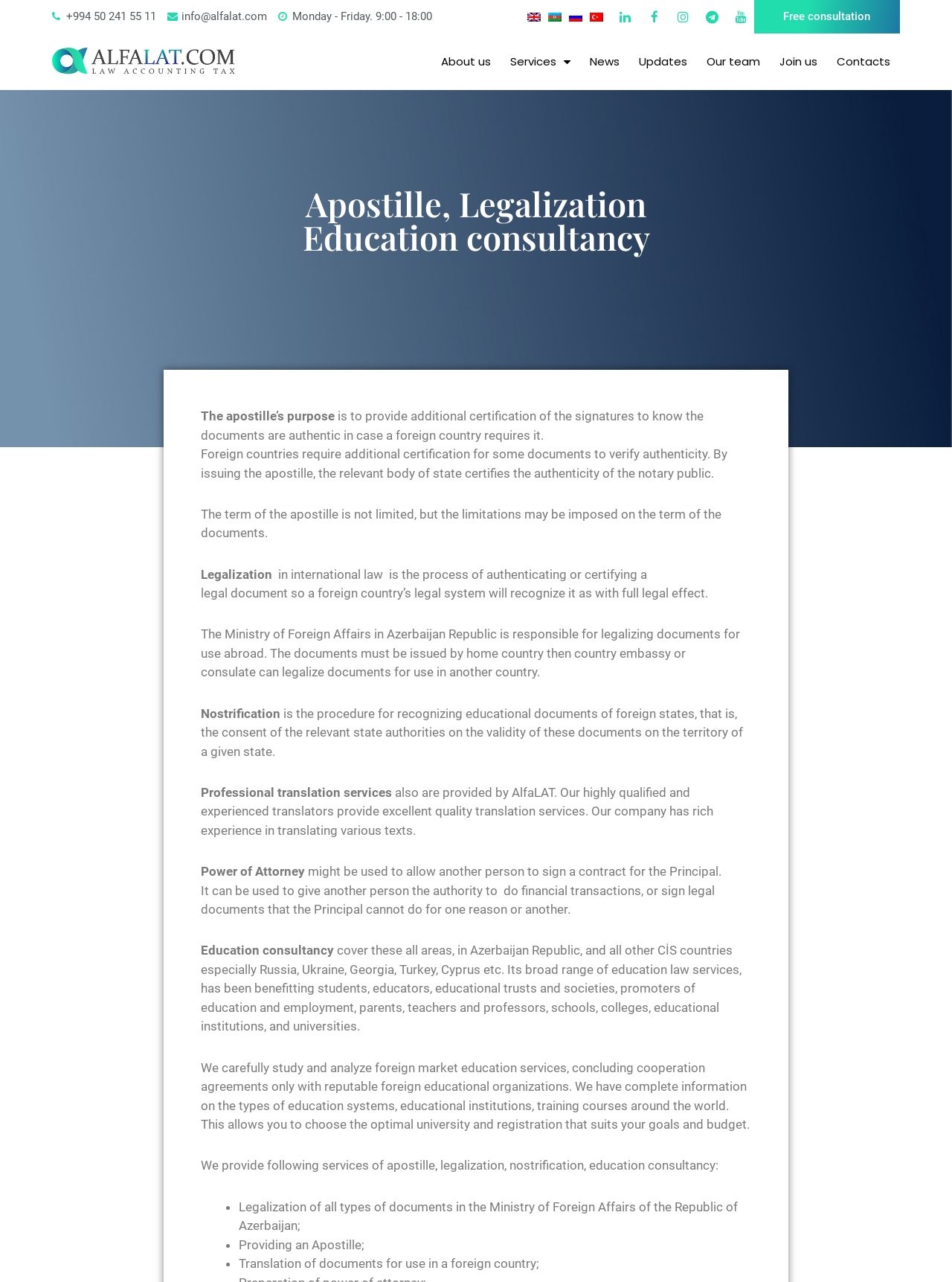Offer a meticulous description of the webpage's structure and content.

This webpage is about Apostille, Legalization, and Education consultancy services provided by AlfaLAT LLC. At the top, there is a header section with contact information, including a phone number, email address, and office hours. To the right of the contact information, there are language options, represented by flags, allowing users to switch between English, Azerbaijani, Russian, and Turkish. 

Below the header section, there are social media links, including LinkedIn, Facebook, Instagram, Telegram, and YouTube. A "Free consultation" button is located to the right of the social media links.

The main content of the webpage is divided into sections, each describing a specific service provided by AlfaLAT LLC. The first section explains the purpose of an Apostille, which is to provide additional certification of signatures to ensure document authenticity in foreign countries. 

The next section describes the process of Legalization, which involves authenticating or certifying legal documents for use in another country. The Ministry of Foreign Affairs in Azerbaijan Republic is responsible for legalizing documents for use abroad.

The following sections discuss Nostrification, which is the procedure for recognizing educational documents of foreign states, and Professional translation services, which are also provided by AlfaLAT. 

The webpage also covers Power of Attorney, which allows another person to sign a contract or make financial transactions on behalf of the Principal. Additionally, it discusses Education consultancy services, which cover various areas, including Azerbaijan Republic and other CIS countries.

At the bottom of the webpage, there is a list of services provided by AlfaLAT LLC, including Legalization of documents, Apostille, Translation of documents, and more.